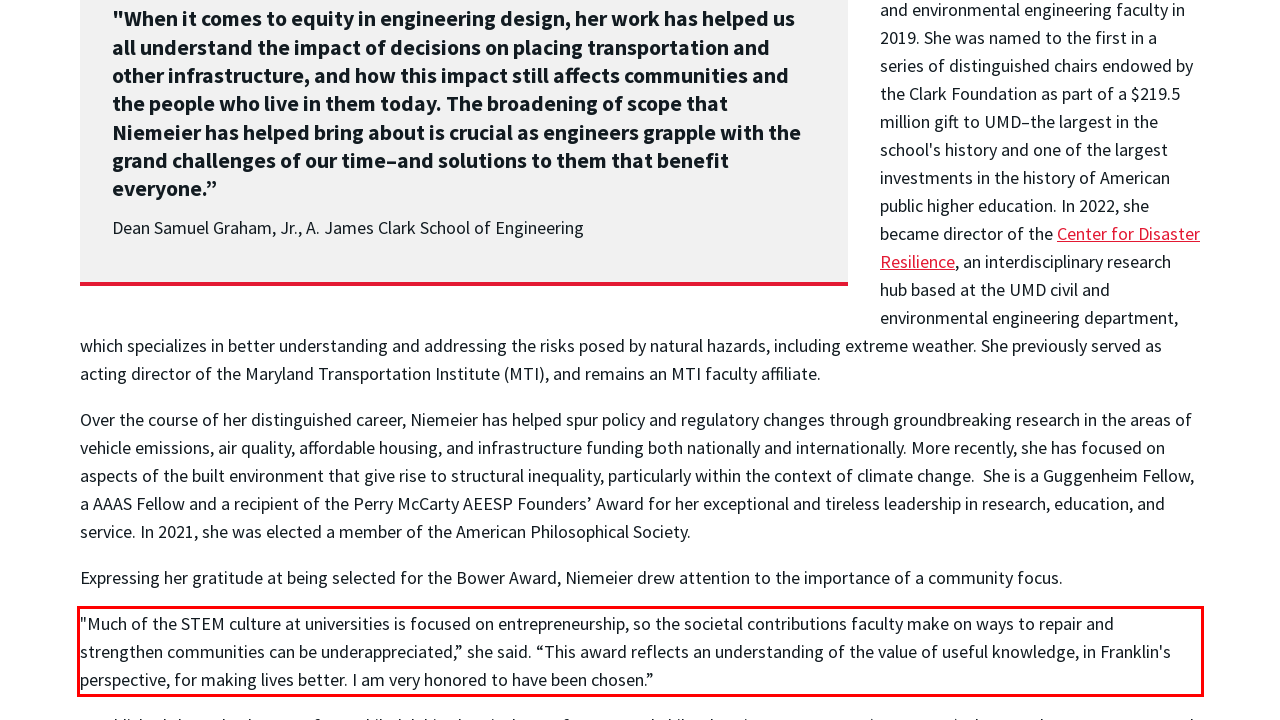Using the provided webpage screenshot, identify and read the text within the red rectangle bounding box.

"Much of the STEM culture at universities is focused on entrepreneurship, so the societal contributions faculty make on ways to repair and strengthen communities can be underappreciated,” she said. “This award reflects an understanding of the value of useful knowledge, in Franklin's perspective, for making lives better. I am very honored to have been chosen.”